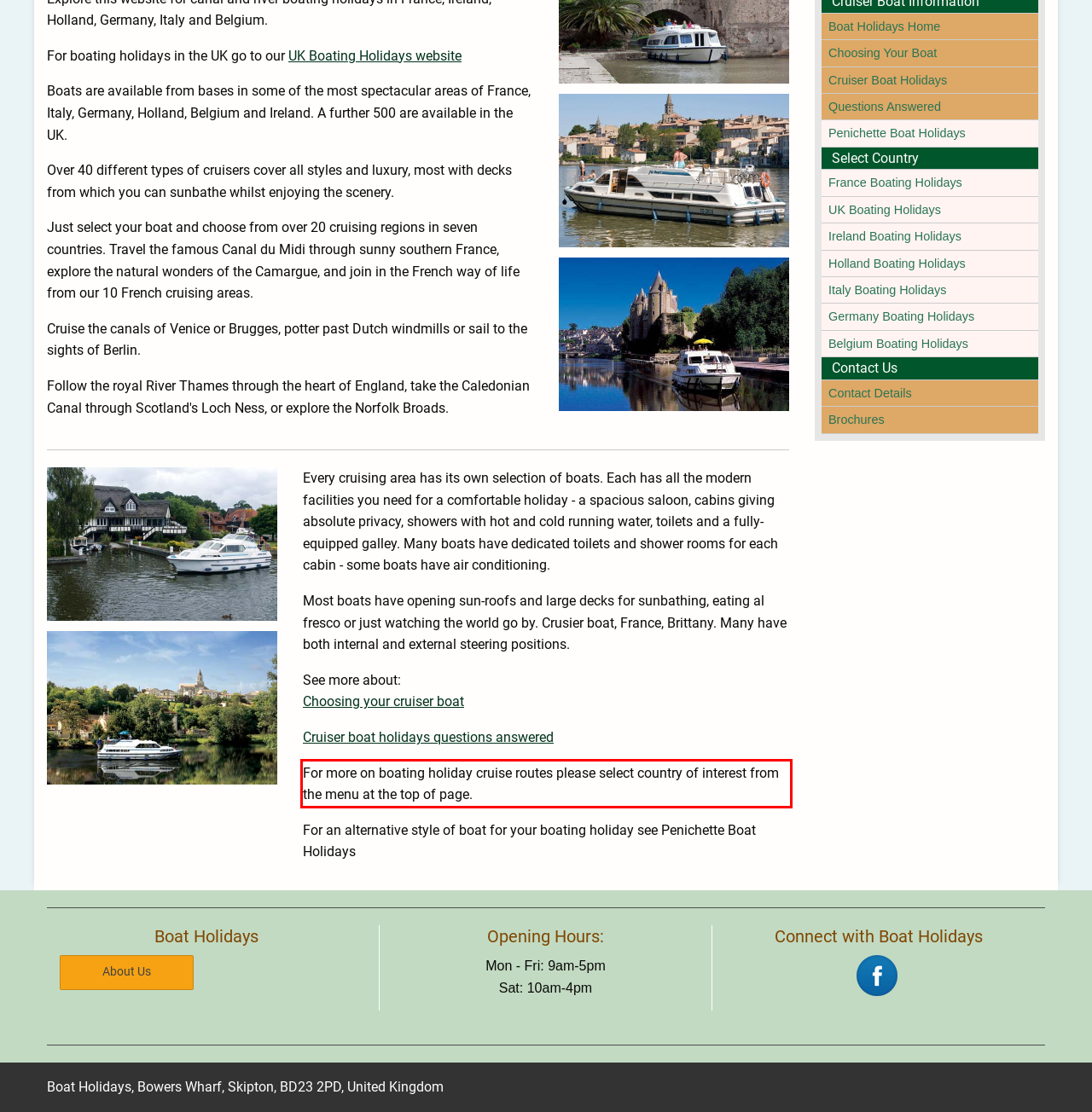Identify and extract the text within the red rectangle in the screenshot of the webpage.

For more on boating holiday cruise routes please select country of interest from the menu at the top of page.